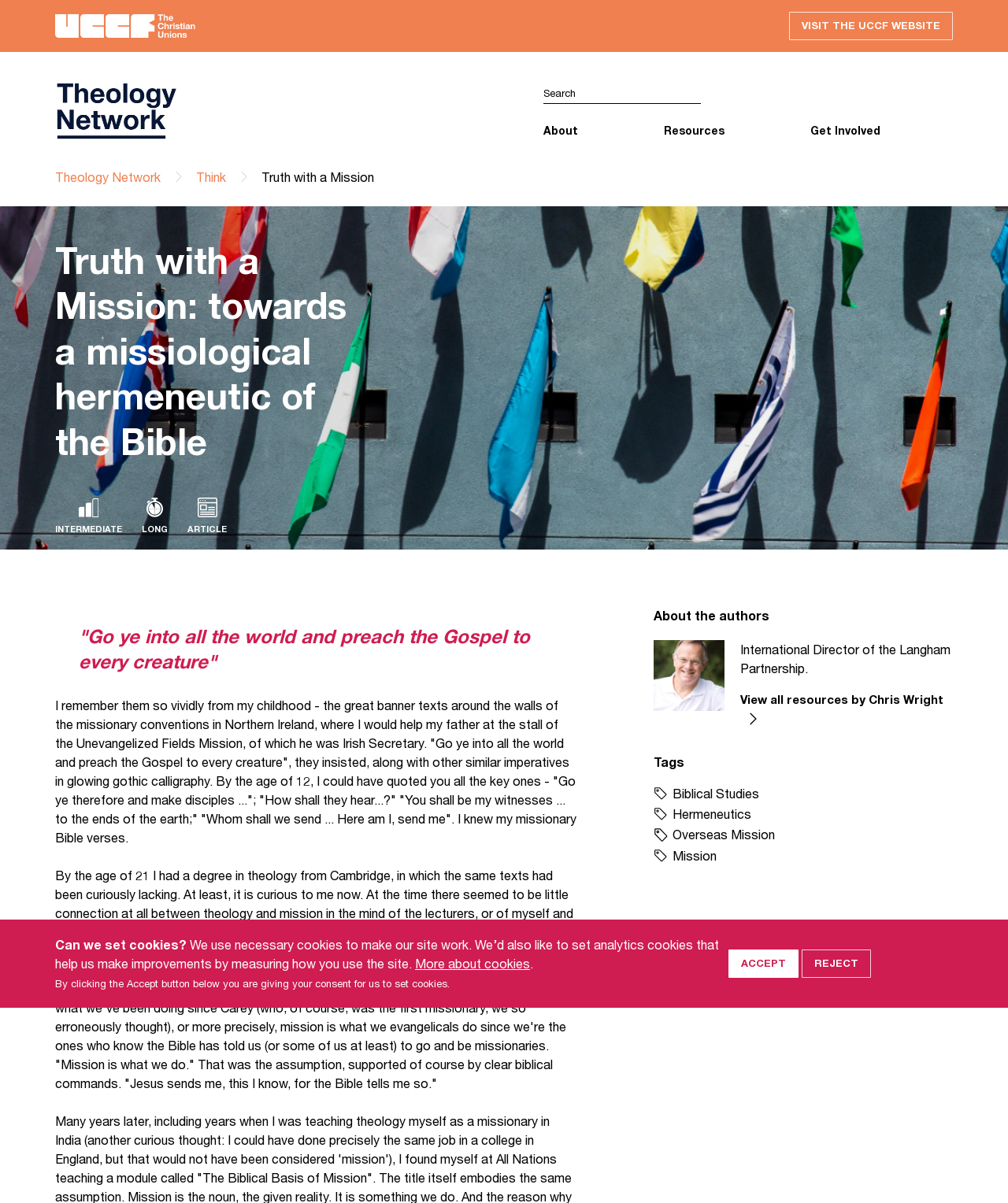Ascertain the bounding box coordinates for the UI element detailed here: "Contact Us". The coordinates should be provided as [left, top, right, bottom] with each value being a float between 0 and 1.

[0.804, 0.266, 0.945, 0.293]